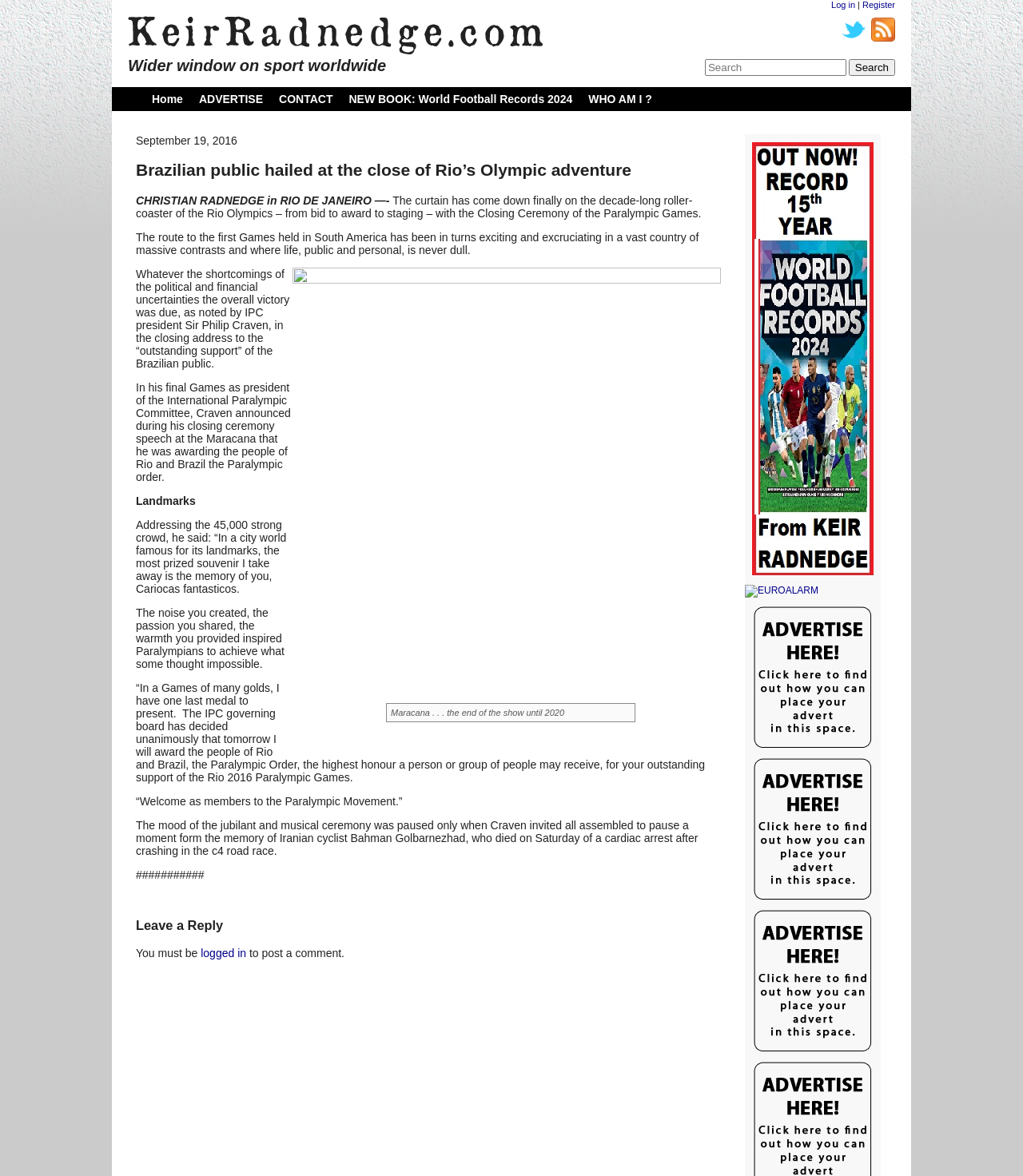Please indicate the bounding box coordinates for the clickable area to complete the following task: "Go to the home page". The coordinates should be specified as four float numbers between 0 and 1, i.e., [left, top, right, bottom].

[0.148, 0.079, 0.179, 0.09]